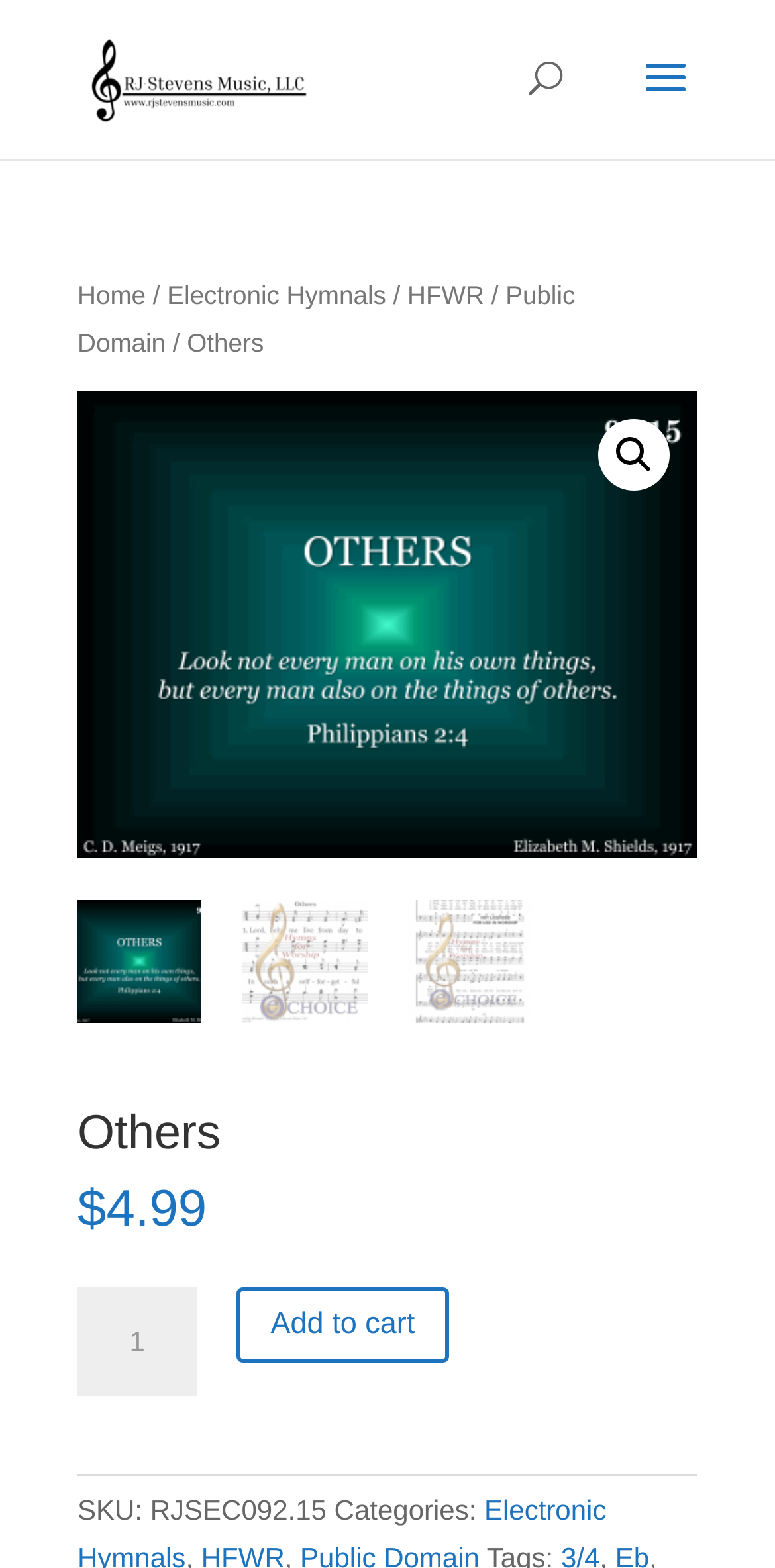What is the price of the product?
Please provide a comprehensive answer based on the details in the screenshot.

I found the answer by examining the static text elements, where the price is displayed as '$4.99'.